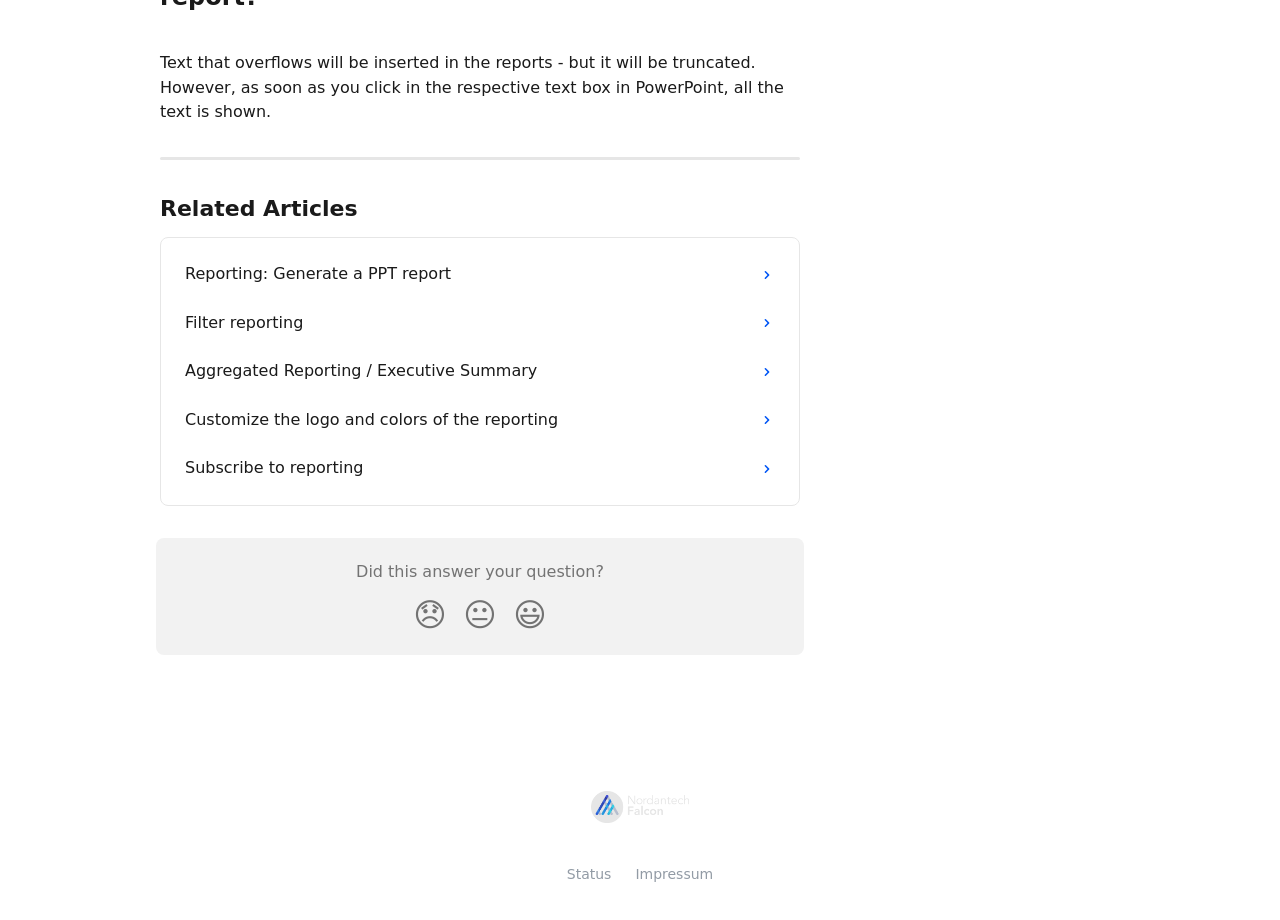Kindly determine the bounding box coordinates for the clickable area to achieve the given instruction: "Click on 'Reporting: Generate a PPT report'".

[0.135, 0.272, 0.615, 0.325]